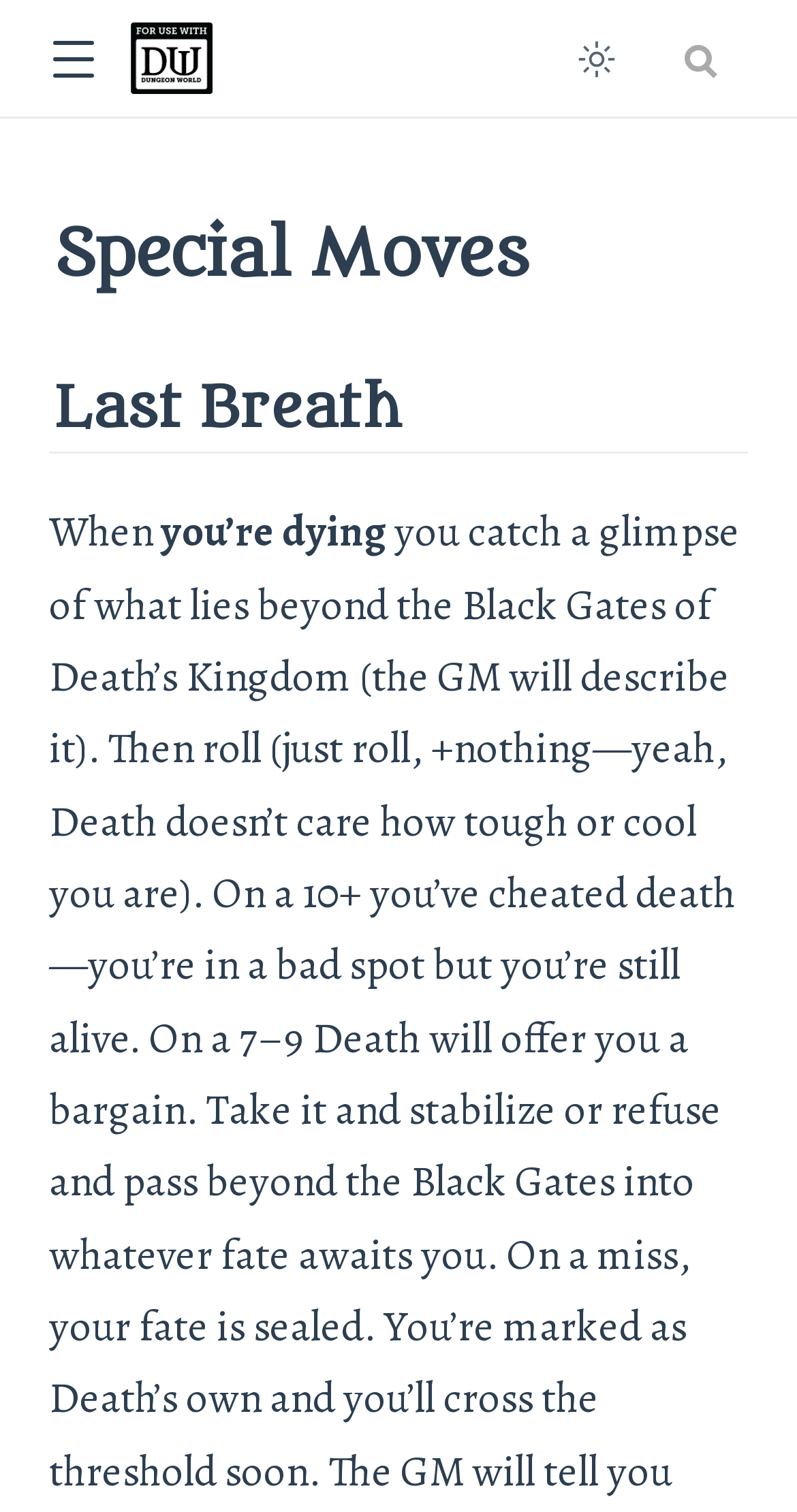What is the topic of the section below the search bar?
Using the image, give a concise answer in the form of a single word or short phrase.

Special Moves and Last Breath